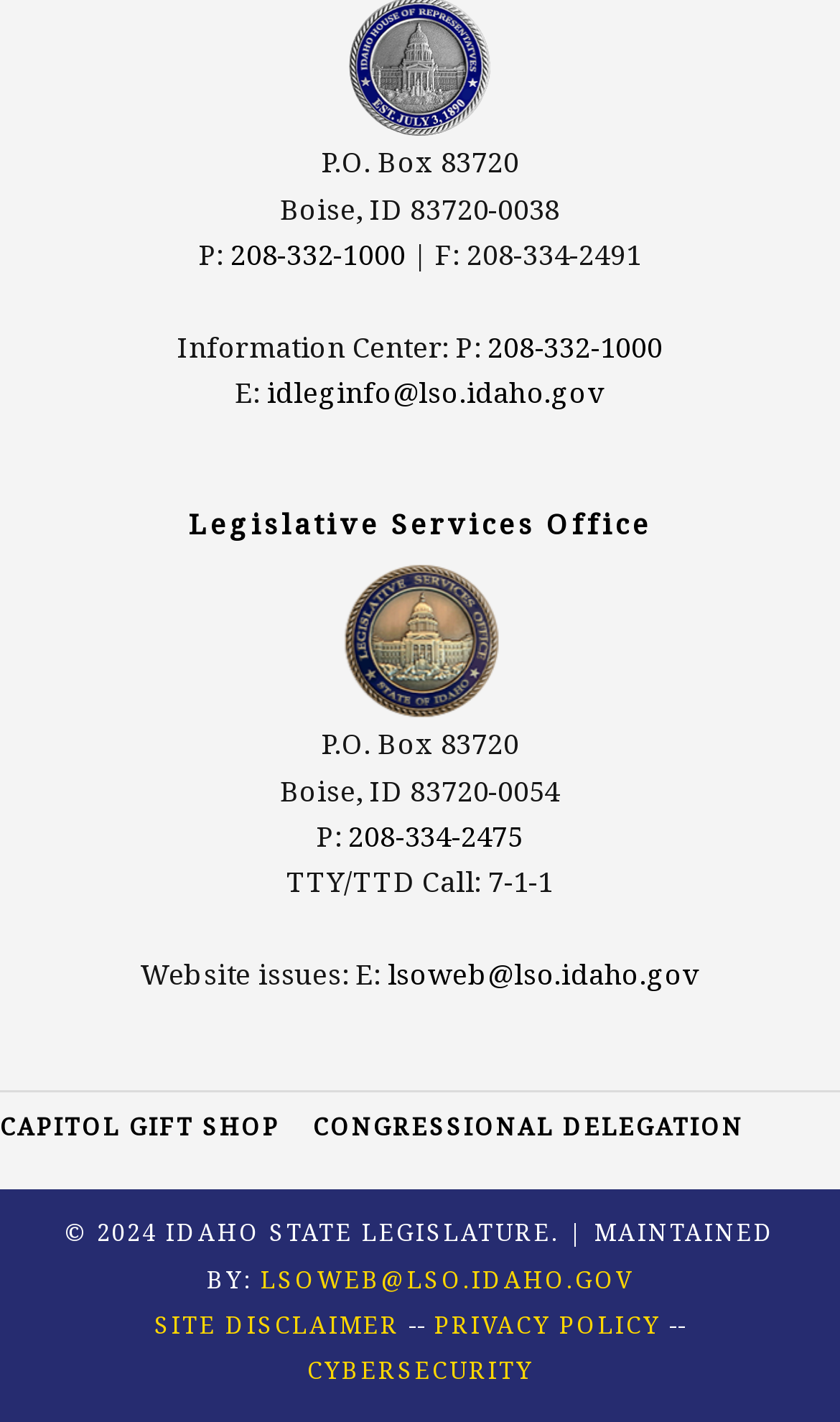Determine the bounding box coordinates of the clickable element necessary to fulfill the instruction: "Visit the Capitol Gift Shop". Provide the coordinates as four float numbers within the 0 to 1 range, i.e., [left, top, right, bottom].

[0.0, 0.781, 0.333, 0.804]